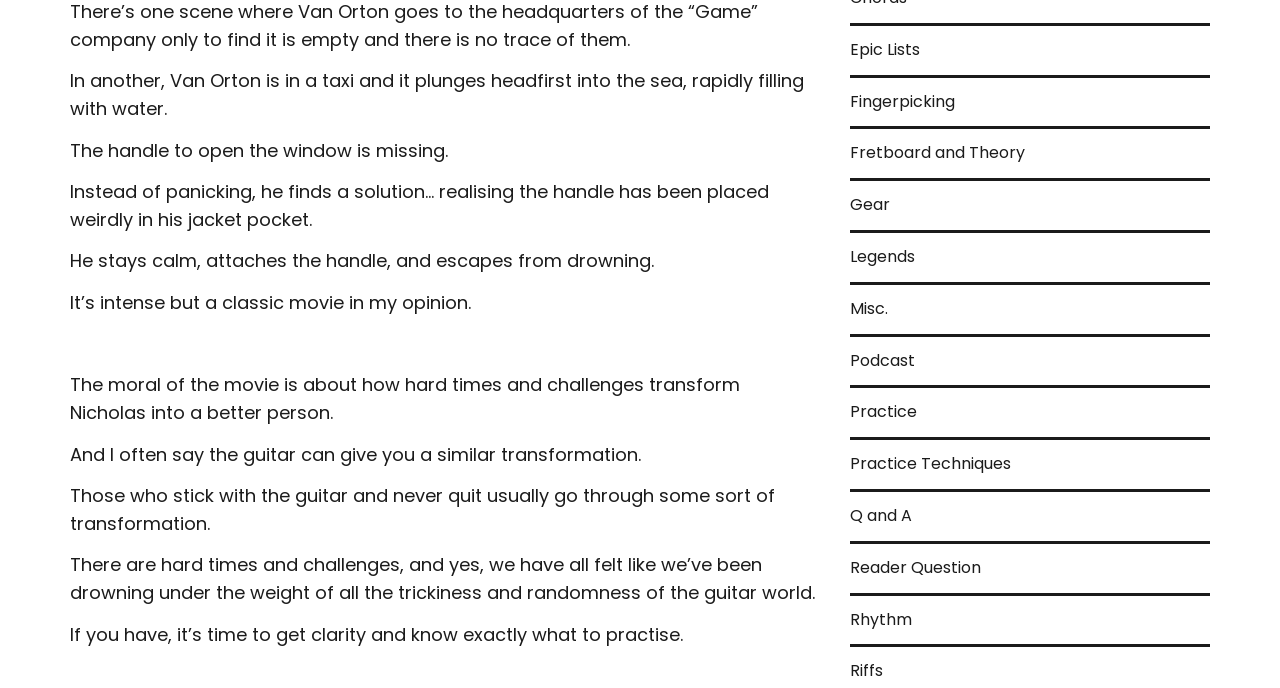Please specify the coordinates of the bounding box for the element that should be clicked to carry out this instruction: "Click on the 'Epic Lists' link". The coordinates must be four float numbers between 0 and 1, formatted as [left, top, right, bottom].

[0.664, 0.037, 0.719, 0.108]